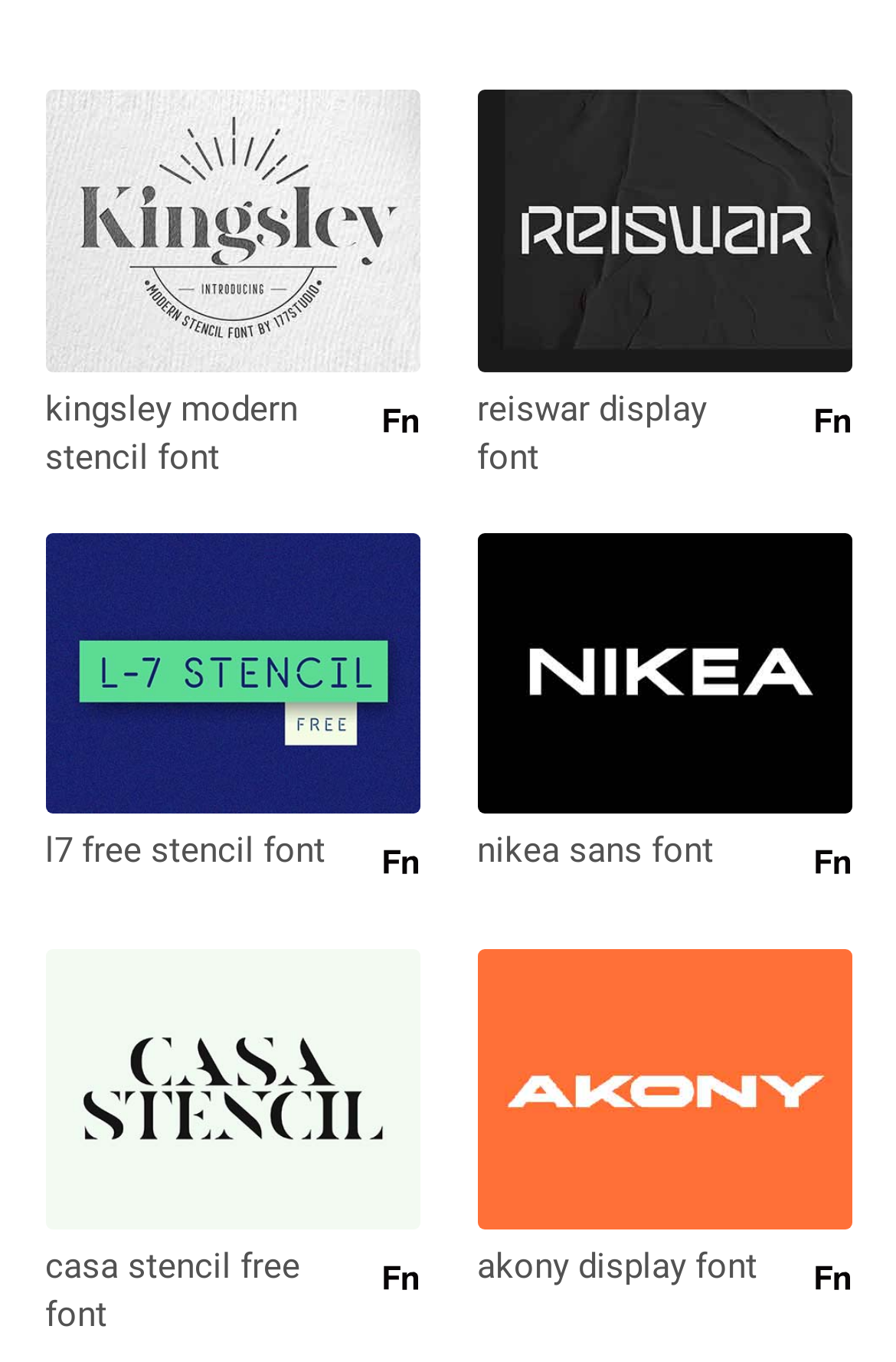What is the common element among all font types?
Could you give a comprehensive explanation in response to this question?

After examining the webpage, I noticed that each font type has an image 'f' associated with it. This image is located next to the font type heading and is a common element among all font types.